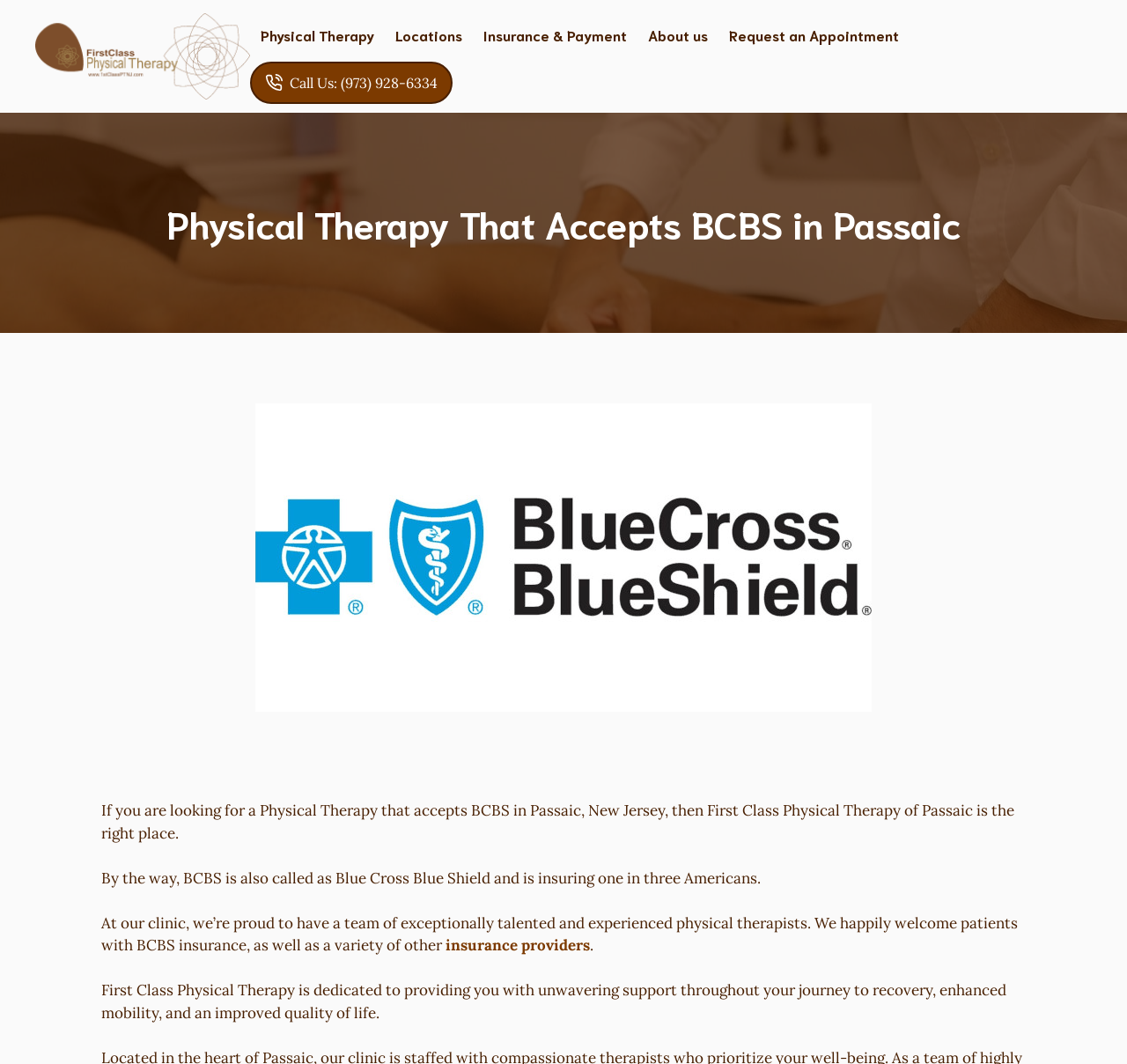Offer a detailed account of what is visible on the webpage.

The webpage is about First Class Physical Therapy Passaic, a physical therapy clinic that accepts BCBS insurance in Passaic, New Jersey. At the top, there is a banner with the clinic's name and logo. Below the banner, there is a navigation menu with six links: Physical Therapy, Locations, Insurance & Payment, About us, Request an Appointment, and Call Us.

The main content of the webpage is divided into two sections. On the left, there is a large image related to physical therapy in Passaic, accepting Blue Cross Blue Shield insurance plans. On the right, there are four paragraphs of text. The first paragraph introduces the clinic as a physical therapy that accepts BCBS in Passaic. The second paragraph explains that BCBS is also known as Blue Cross Blue Shield and insures one in three Americans. The third paragraph describes the clinic's team of physical therapists and their acceptance of various insurance providers, including BCBS. The fourth paragraph emphasizes the clinic's dedication to providing support throughout the patient's journey to recovery.

There are five links in the navigation menu, and one link within the text, which is "insurance providers". The image of the clinic's logo is located at the top left, and the large image related to physical therapy is positioned below the navigation menu, taking up most of the left side of the webpage.